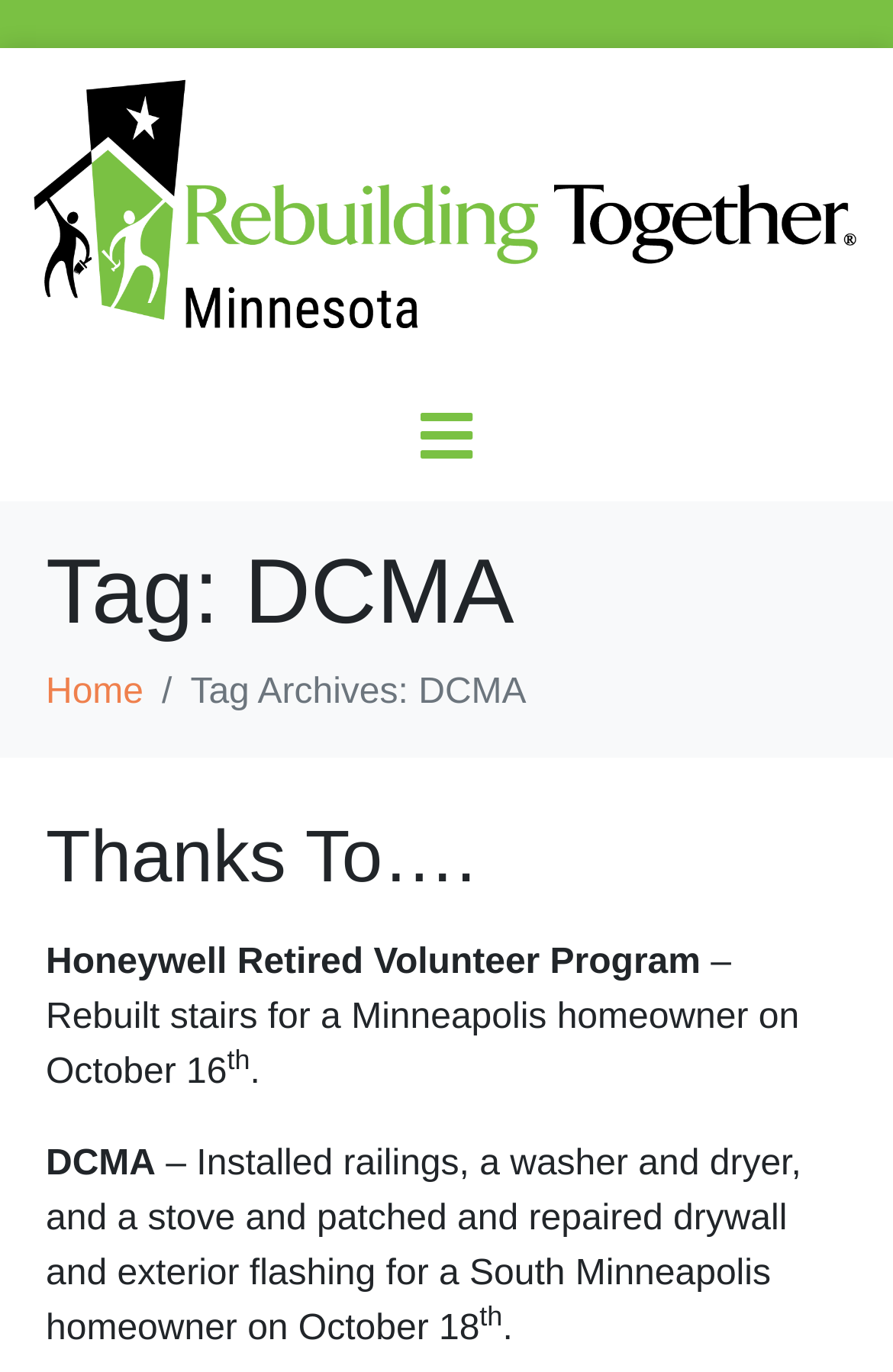What was installed for a South Minneapolis homeowner on October 18?
Refer to the image and offer an in-depth and detailed answer to the question.

As mentioned in the article, DCMA installed railings, a washer and dryer, and a stove for a South Minneapolis homeowner on October 18, as indicated by the paragraph below the heading 'Thanks To….'.